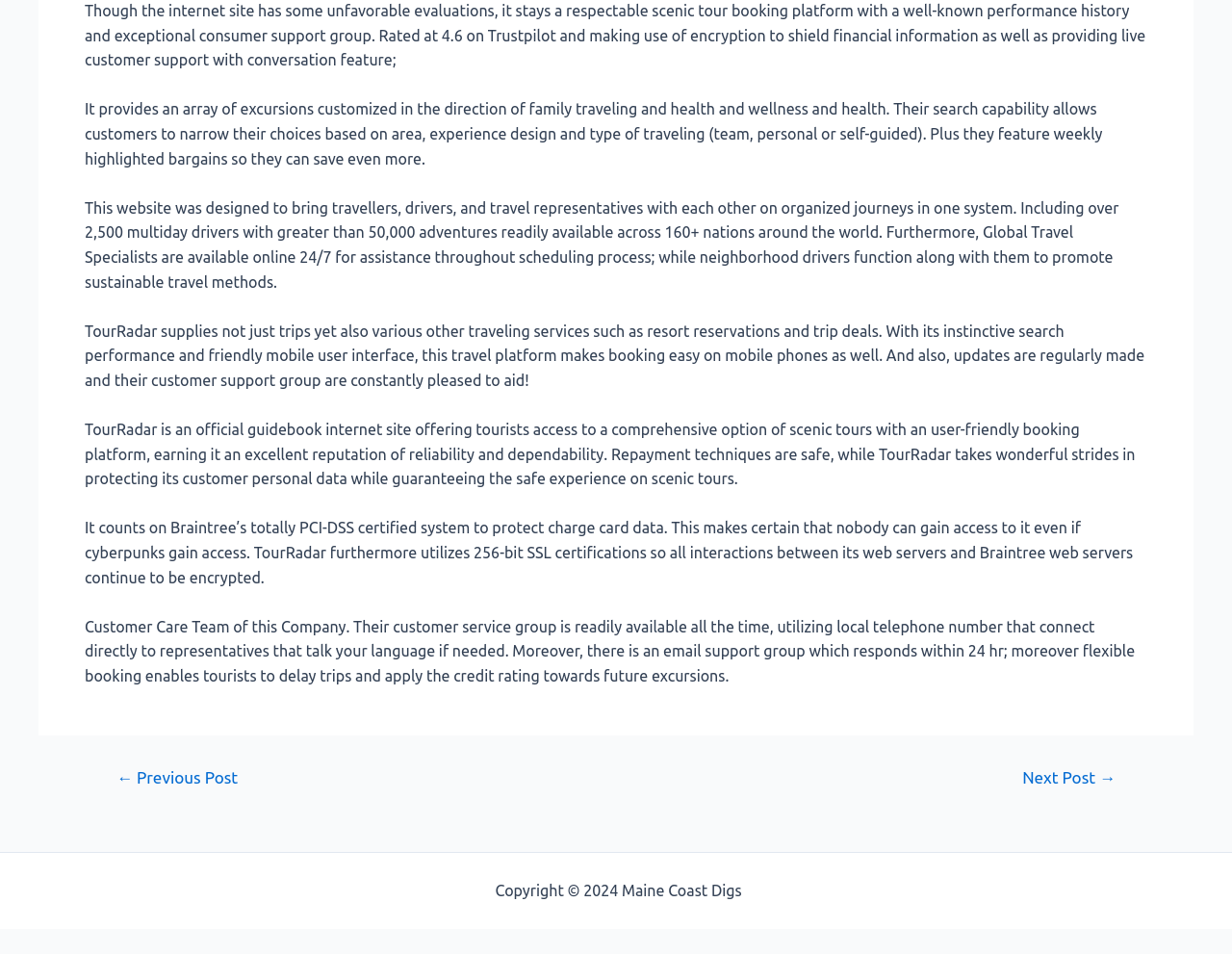What is the name of the company that provides payment security?
Using the screenshot, give a one-word or short phrase answer.

Braintree